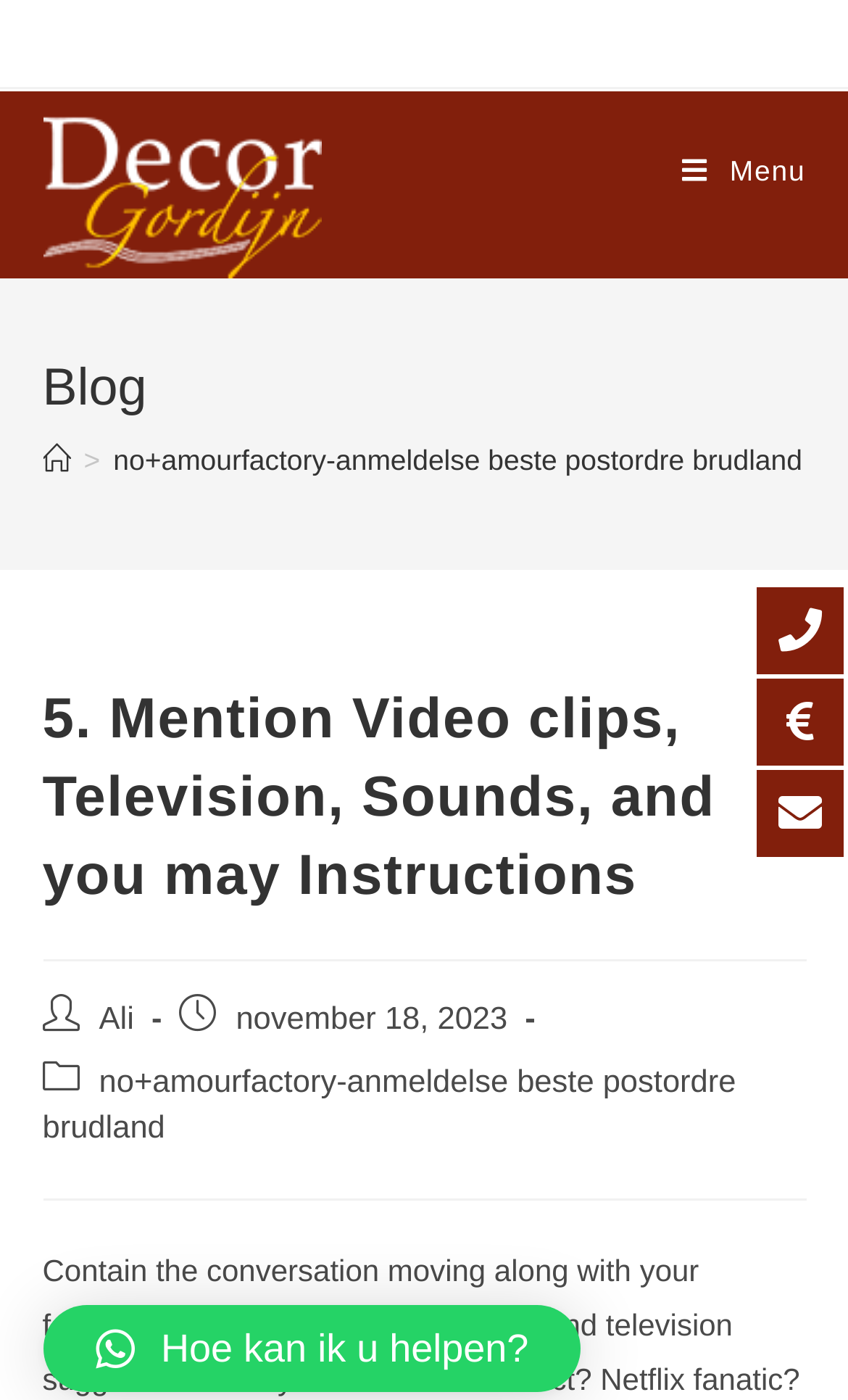Offer a comprehensive description of the webpage’s content and structure.

This webpage is about a blog post titled "5. Mention Video clips, Television, Sounds, and you may Instructions" on the Decorgordijn website. At the top left, there is a logo image of Decorgordijn, accompanied by a link to the website's homepage. Next to it, on the top right, is a mobile menu link with a "Menu" label.

Below the top section, there is a header section that spans the entire width of the page. It contains a heading that reads "Blog" and a navigation section labeled "Kruimelpad" (which means "breadcrumb" in Dutch). The navigation section has links to "Home" and a specific blog post titled "no+amourfactory-anmeldelse beste postordre brudland".

The main content of the blog post is located below the header section. It has a heading that repeats the title of the blog post. The author of the blog post, Ali, is credited below the heading, along with the publication date, November 18, 2023. The blog post is categorized under "no+amourfactory-anmeldelse beste postordre brudland".

On the bottom right of the page, there are four social media links represented by icons. At the very bottom of the page, there is a link that reads "Hoe kan ik u helpen?" (which means "How can I help you?" in Dutch).